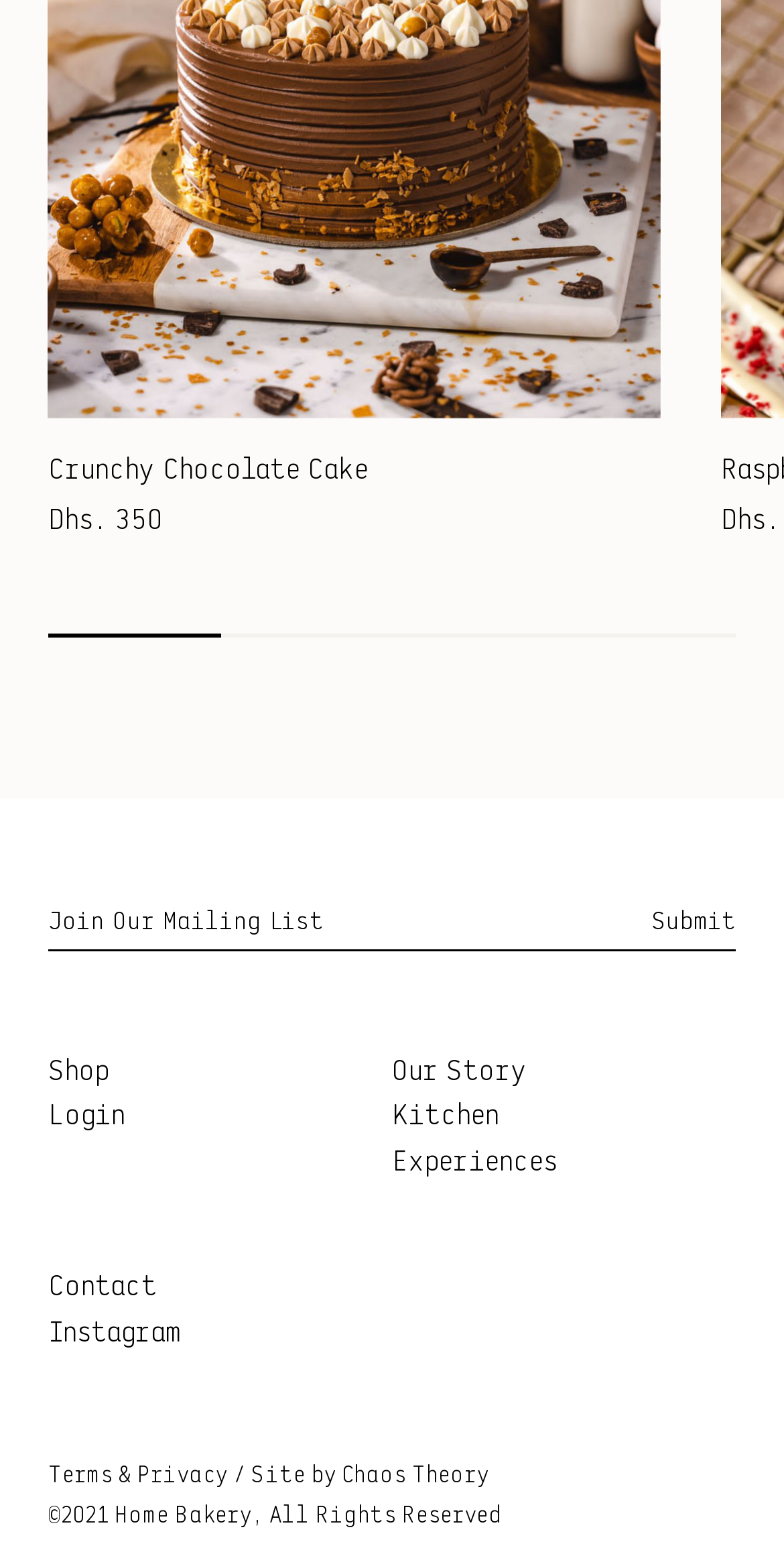Use a single word or phrase to answer the question: 
What is the name of the company that designed the website?

Chaos Theory